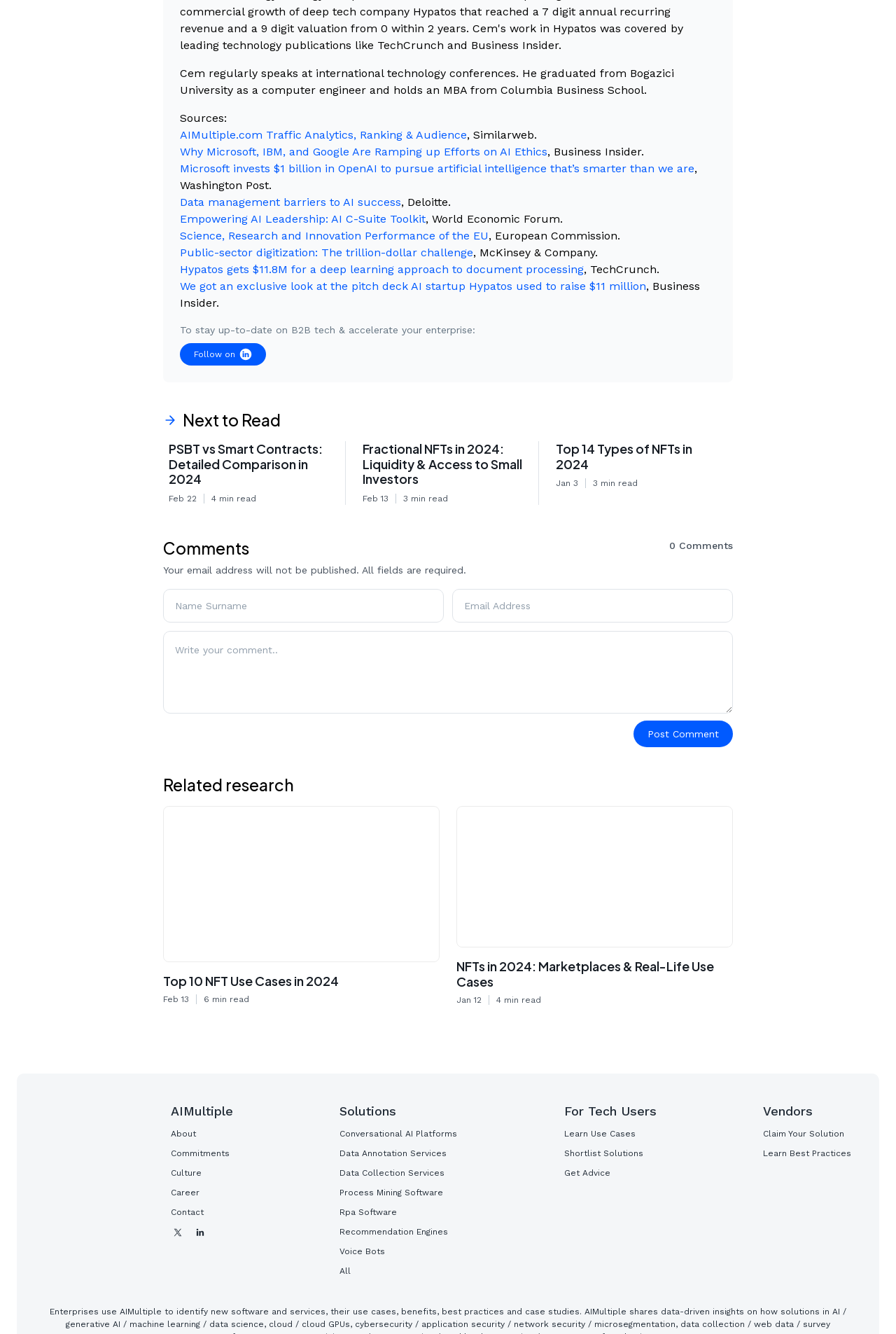Use a single word or phrase to answer the question:
What is the purpose of the textbox with the label 'Write your comment..'

To write a comment